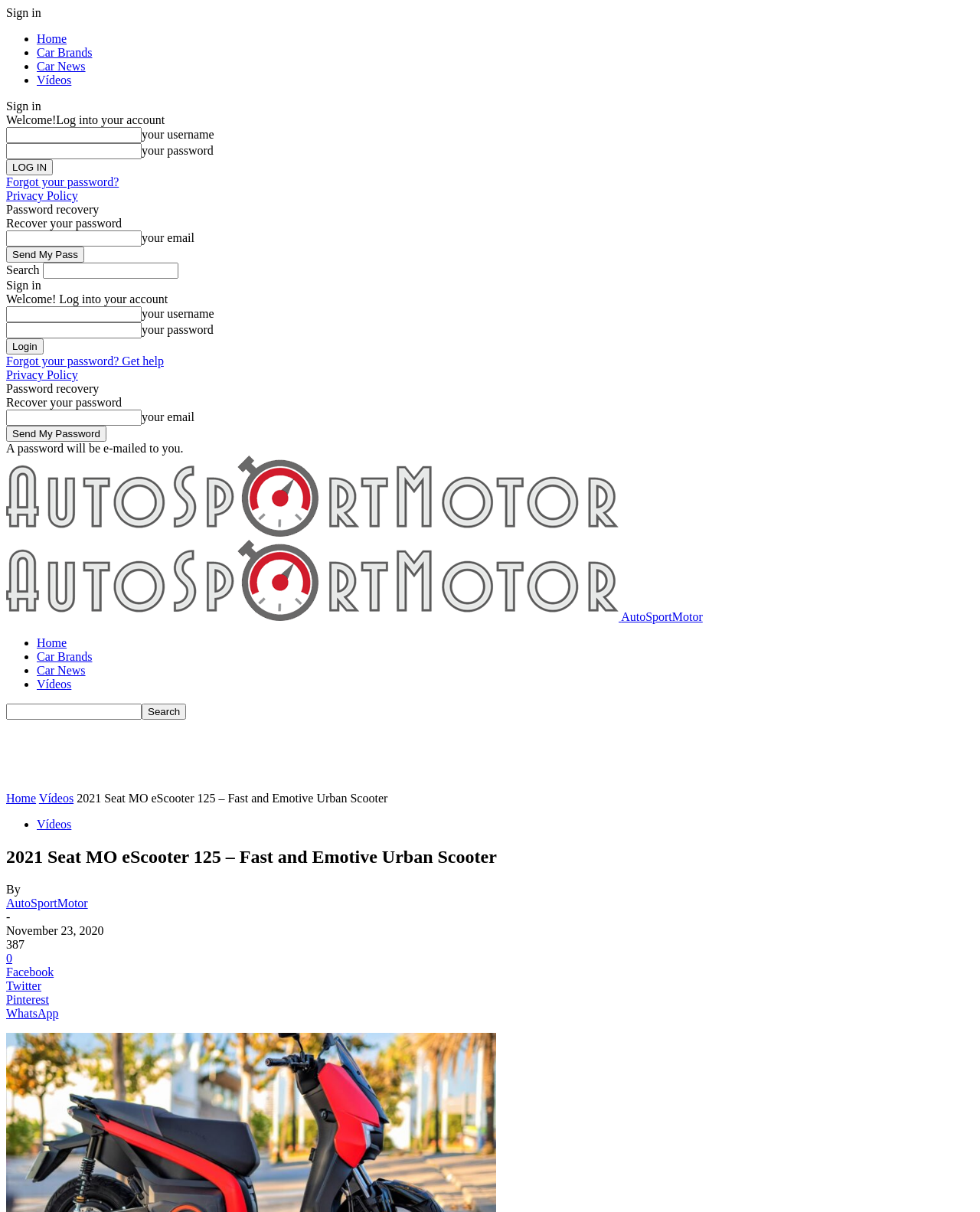Could you specify the bounding box coordinates for the clickable section to complete the following instruction: "Click on Car Brands"?

[0.038, 0.038, 0.094, 0.049]